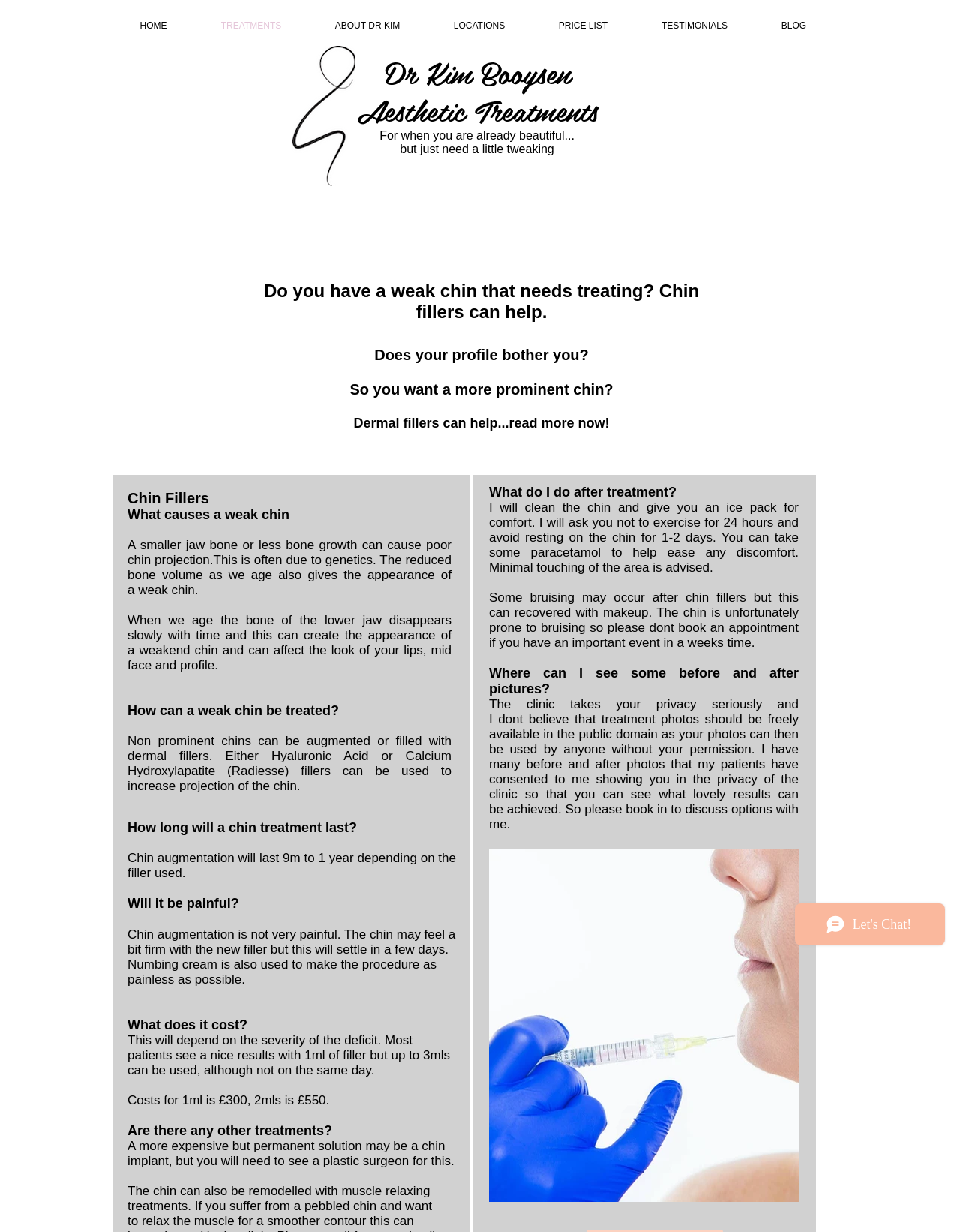What is the doctor's name?
Based on the screenshot, provide a one-word or short-phrase response.

Dr Kim Booysen